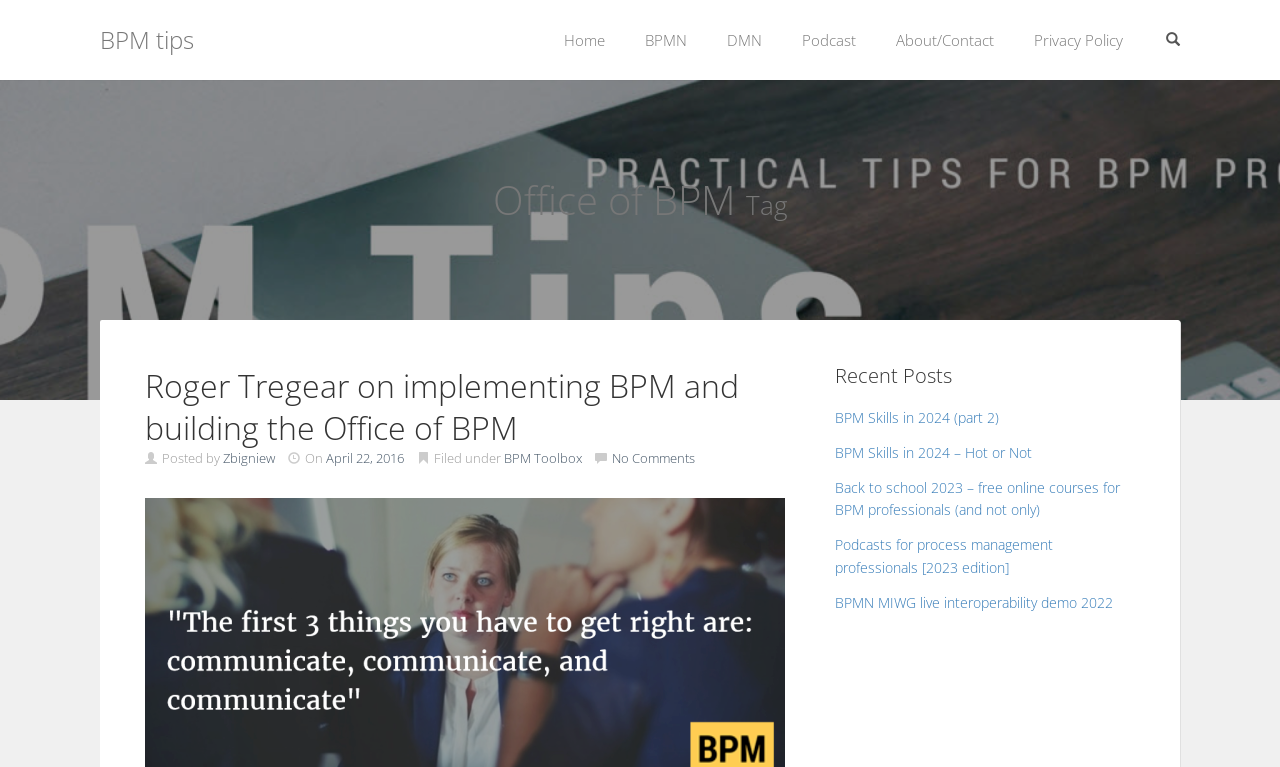What is the date of the first article?
Please provide a single word or phrase as the answer based on the screenshot.

April 22, 2016